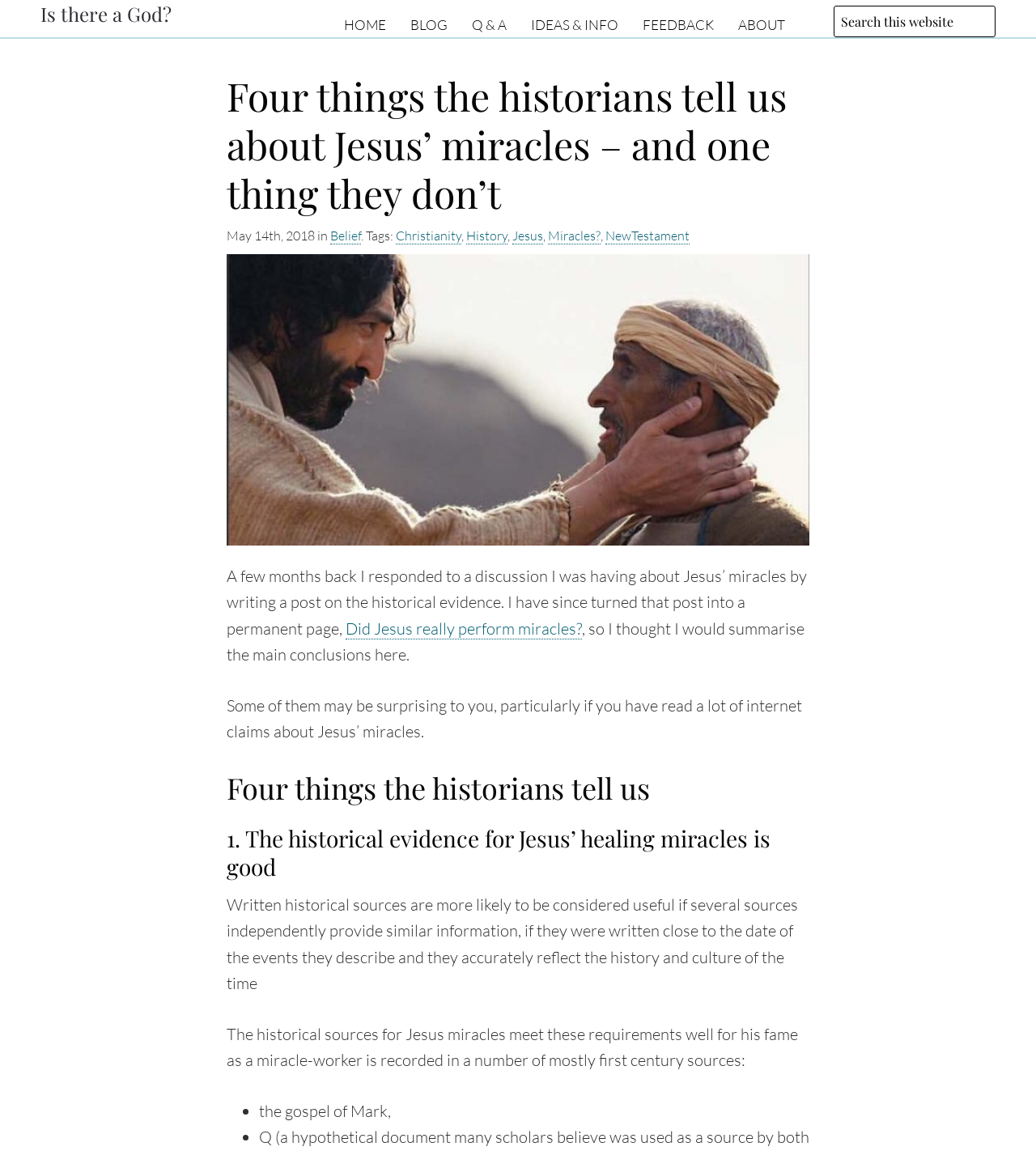Can you identify the bounding box coordinates of the clickable region needed to carry out this instruction: 'Go to HOME page'? The coordinates should be four float numbers within the range of 0 to 1, stated as [left, top, right, bottom].

[0.316, 0.007, 0.38, 0.027]